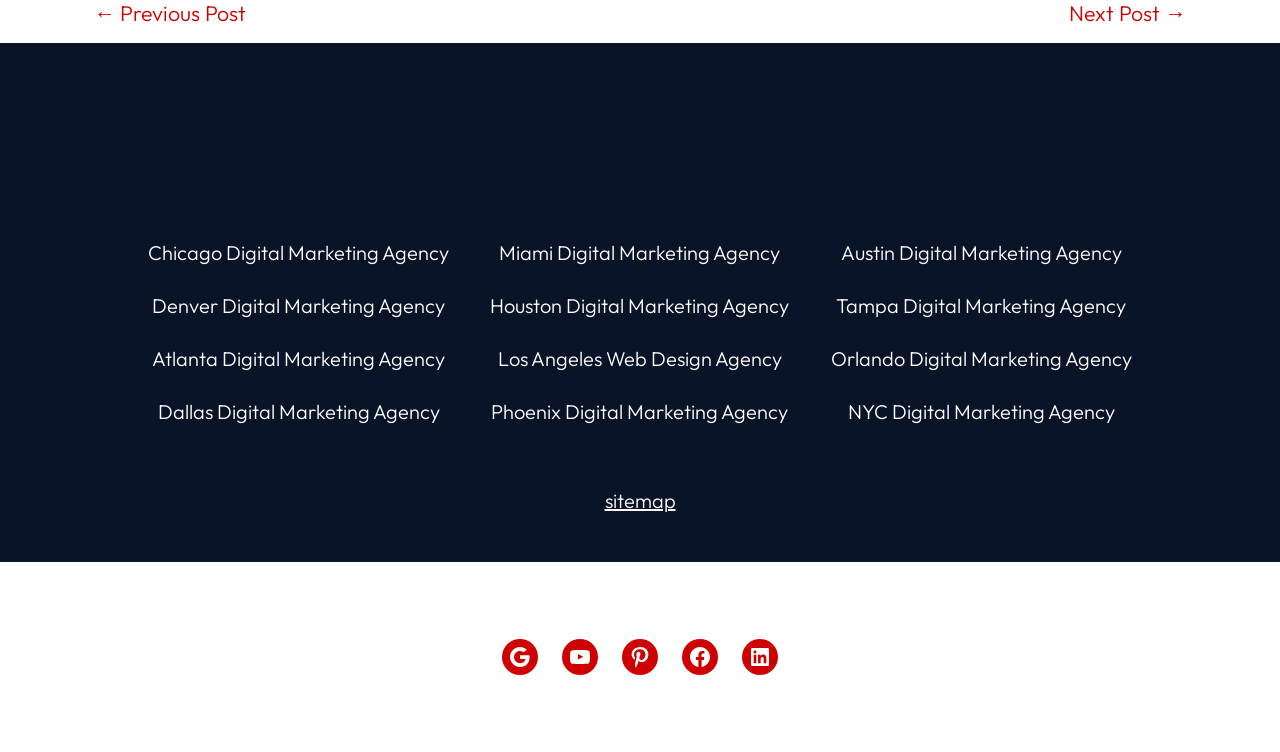What is the purpose of the 'sitemap' link?
Look at the image and construct a detailed response to the question.

The 'sitemap' link is typically used to provide a hierarchical view of a website's structure, allowing users to easily navigate and find specific pages or content.